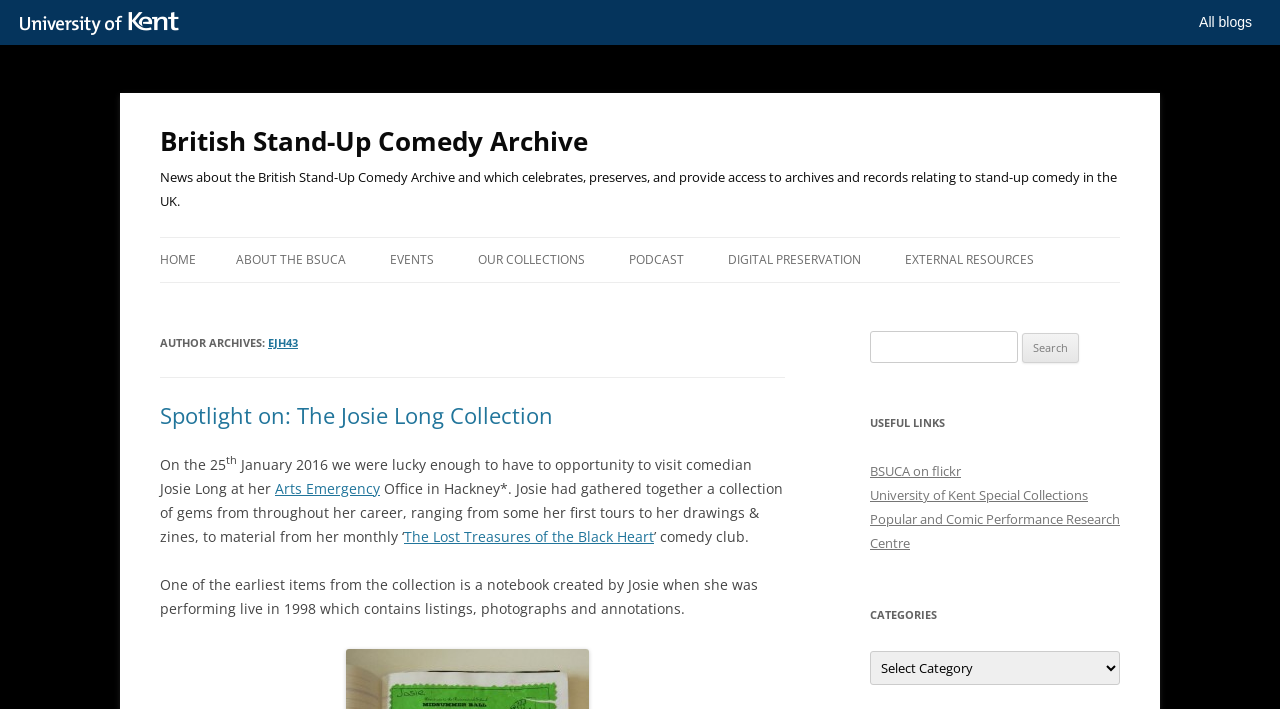Give a concise answer using one word or a phrase to the following question:
What is the name of the archive?

British Stand-Up Comedy Archive